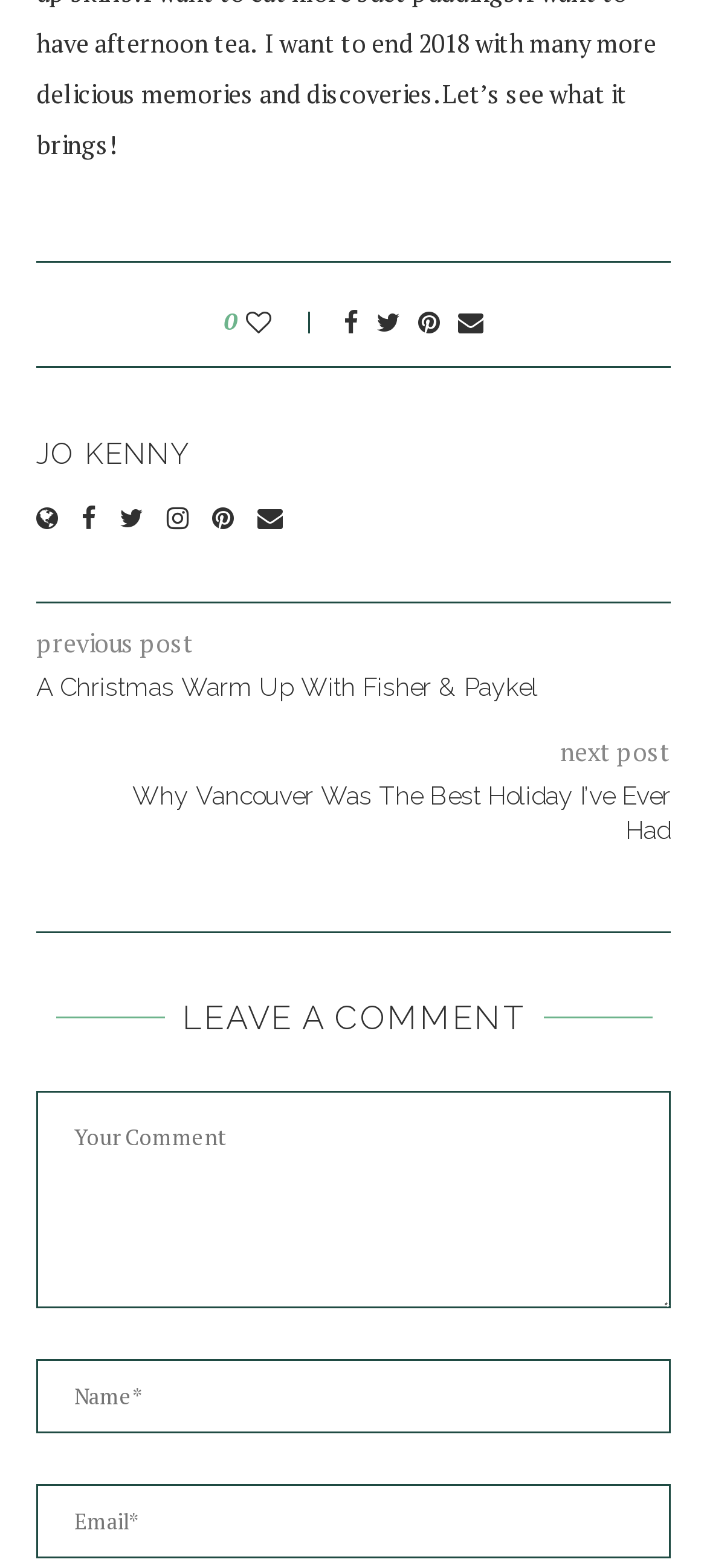Determine the bounding box coordinates of the clickable region to execute the instruction: "Read the post 'A Christmas Warm Up With Fisher & Paykel'". The coordinates should be four float numbers between 0 and 1, denoted as [left, top, right, bottom].

[0.051, 0.428, 0.949, 0.451]